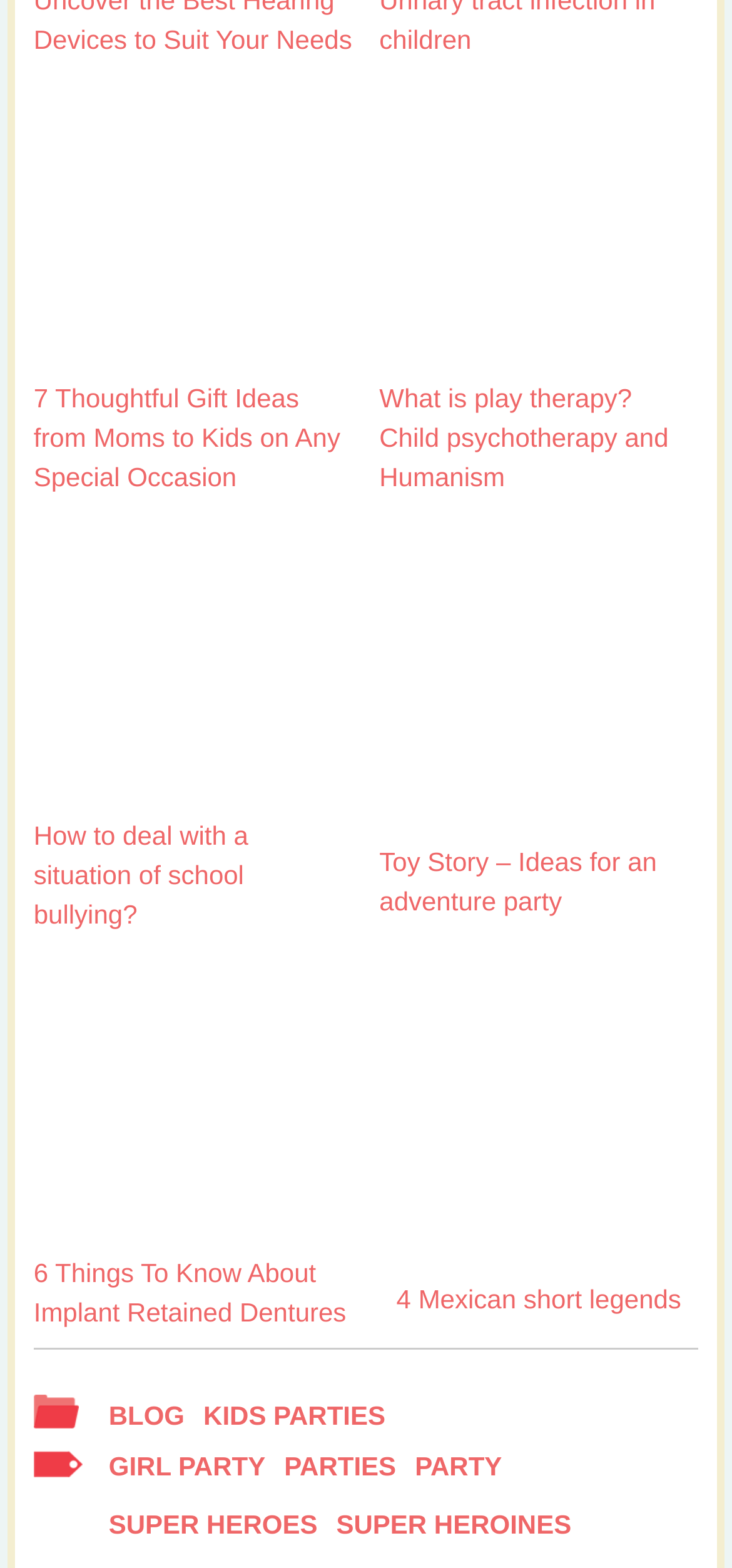How many images are on the webpage?
Refer to the screenshot and answer in one word or phrase.

2